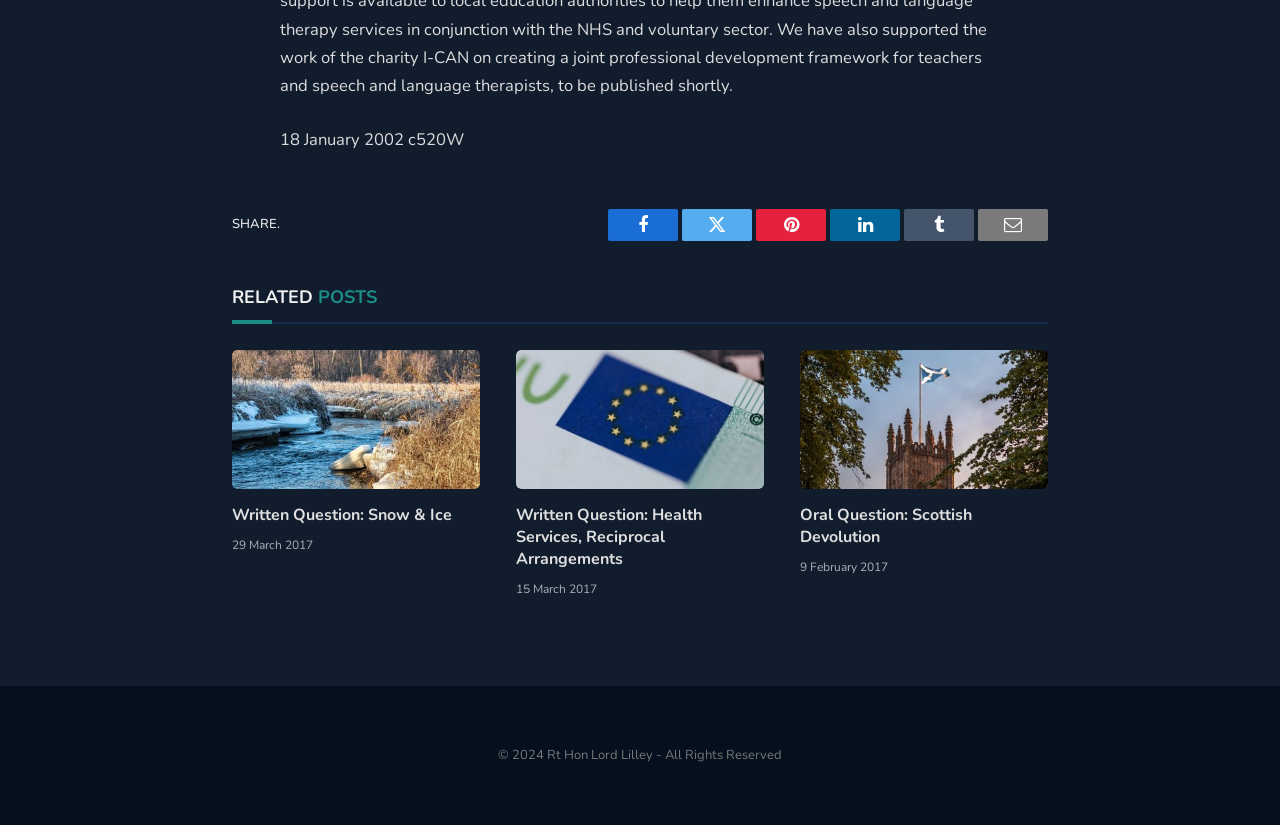For the element described, predict the bounding box coordinates as (top-left x, top-left y, bottom-right x, bottom-right y). All values should be between 0 and 1. Element description: Email

[0.04, 0.055, 0.072, 0.104]